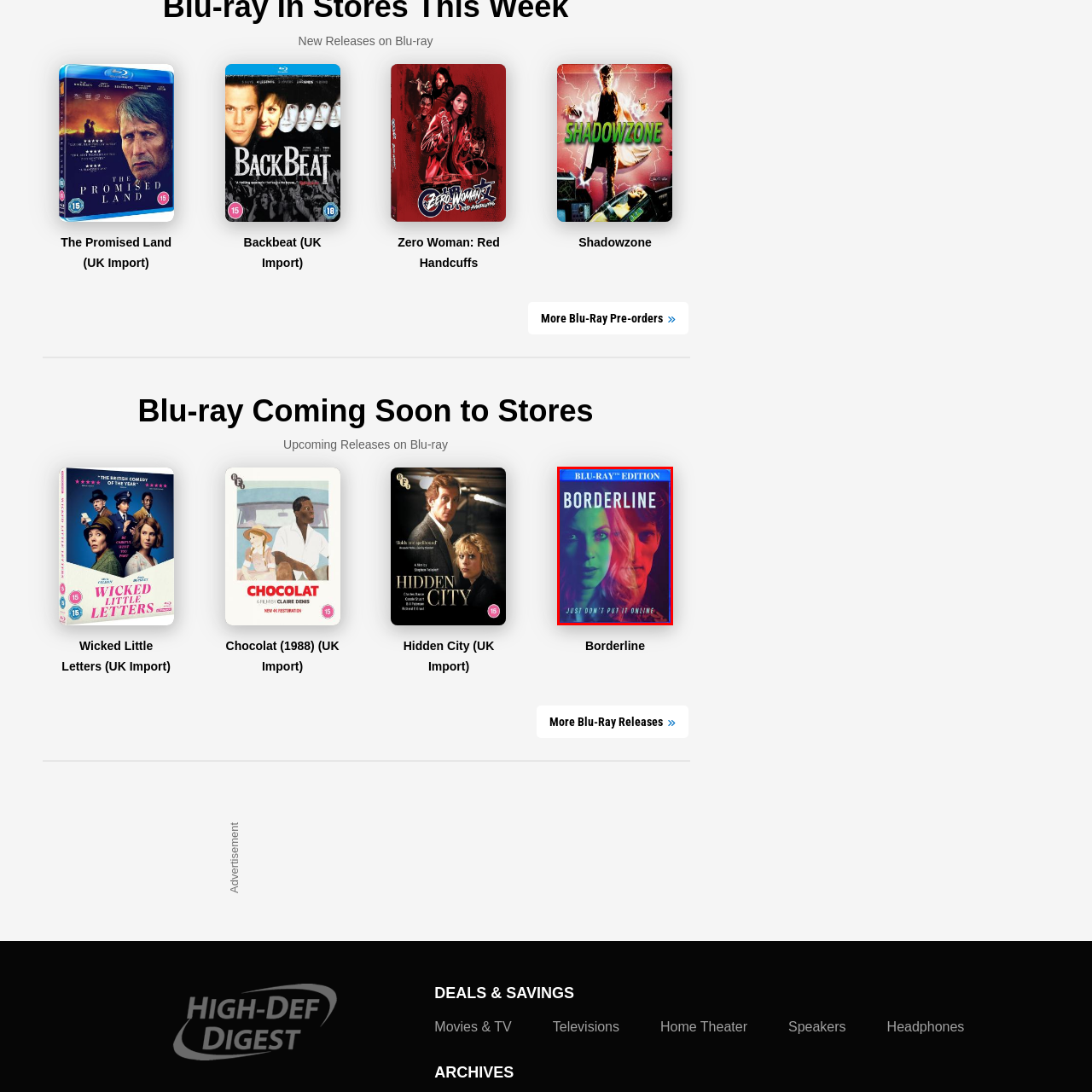Give a detailed account of the visual elements present in the image highlighted by the red border.

The image showcases the Blu-ray cover for the film "Borderline," prominently featuring a striking design that highlights the film's intense themes. The cover displays a close-up of two characters, one on the left with expressive features and vibrant colors, while the other appears on the right, partially shadowed, creating a stark contrast. The title "BORDERLINE" is boldly displayed at the top, indicating its importance. Beneath the title, a tagline reads, "Just don't put it online," hinting at the film's narrative about the complexities of digital interactions and privacy. The overall color palette blends hues of red and green, evoking a sense of drama and intrigue appropriate for the genre. The Blu-ray edition label at the top signifies its high-definition quality, appealing to collectors and movie enthusiasts alike.